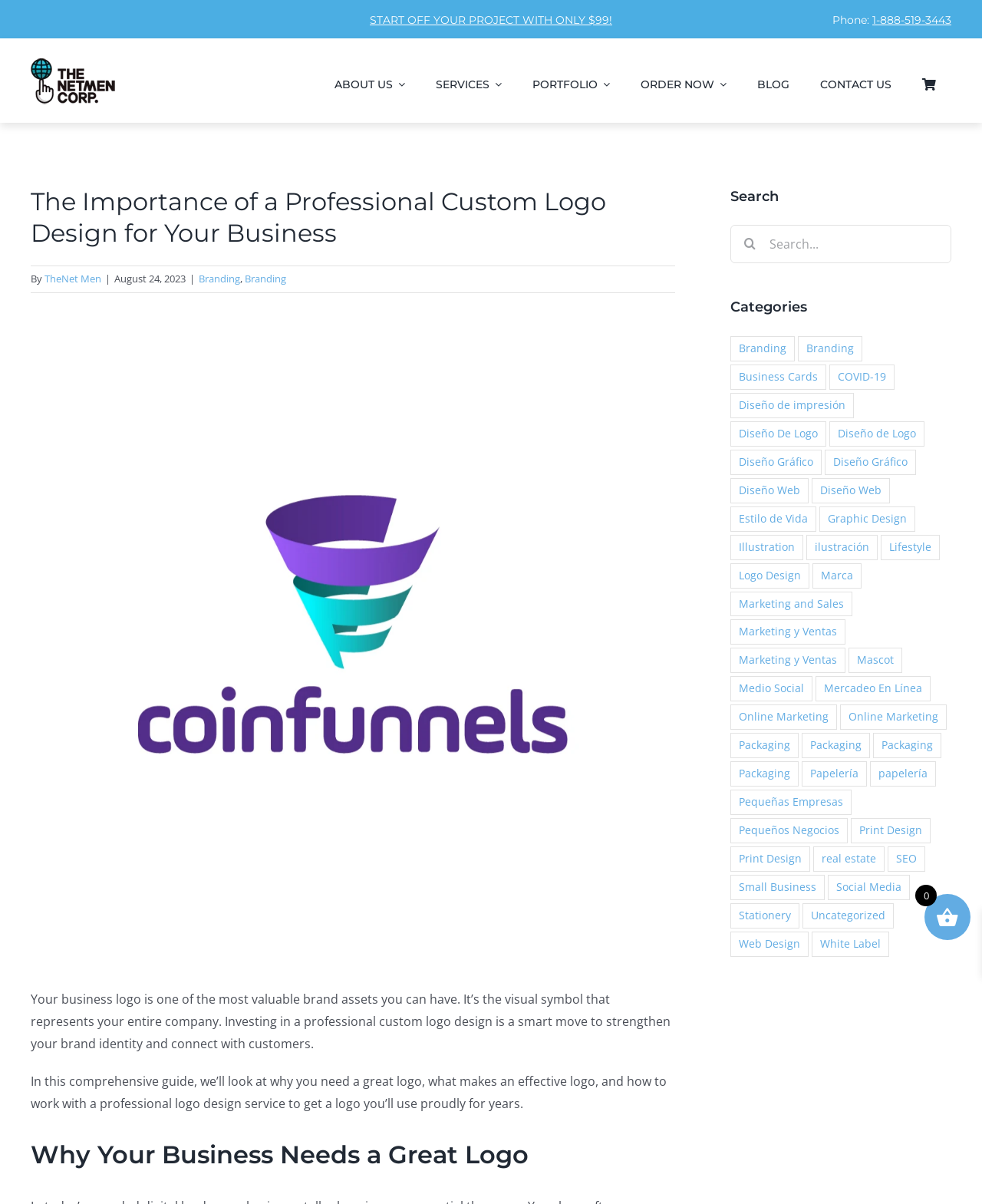Reply to the question with a single word or phrase:
What is the cost to start a project?

$99